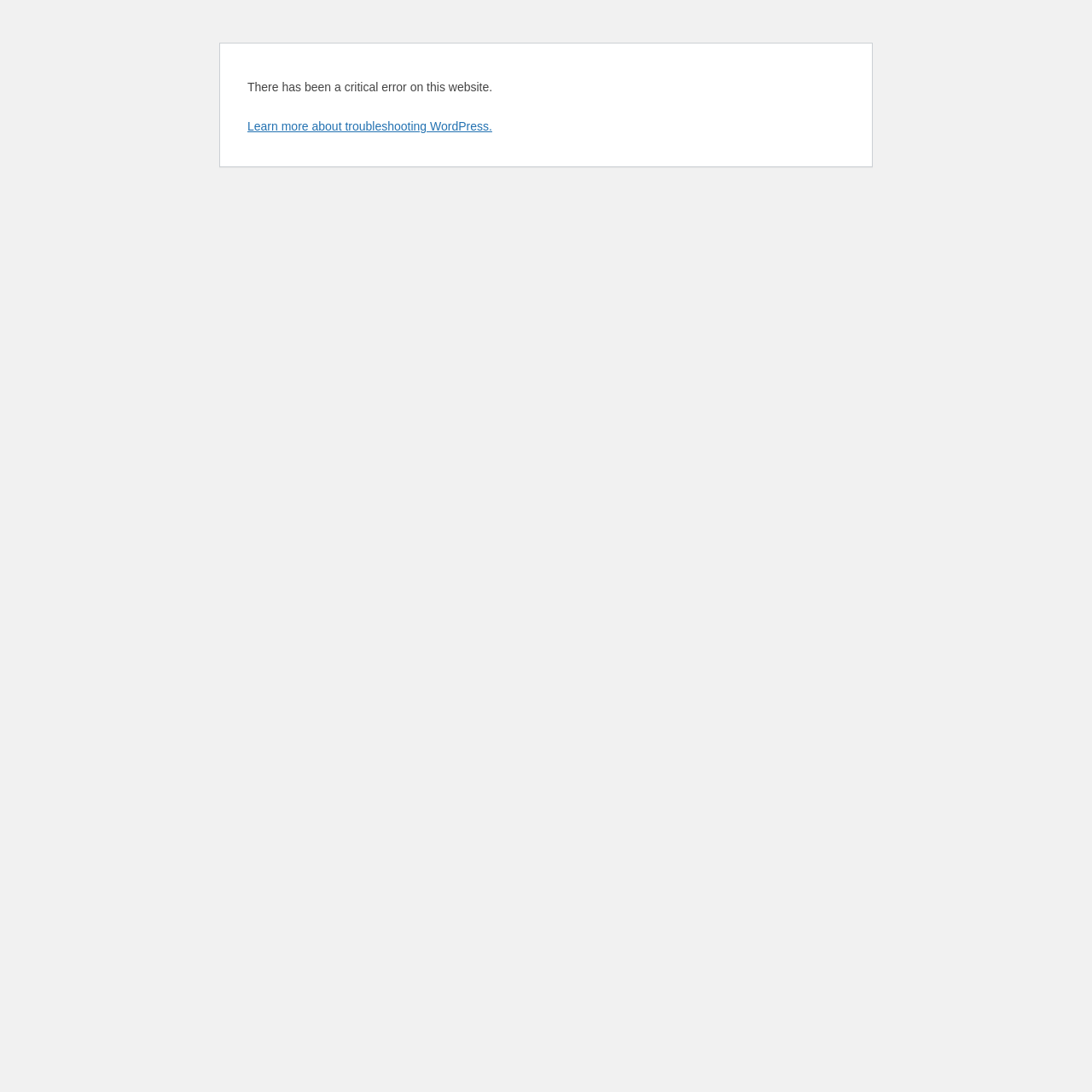Can you find the bounding box coordinates for the UI element given this description: "Learn more about troubleshooting WordPress."? Provide the coordinates as four float numbers between 0 and 1: [left, top, right, bottom].

[0.227, 0.109, 0.451, 0.122]